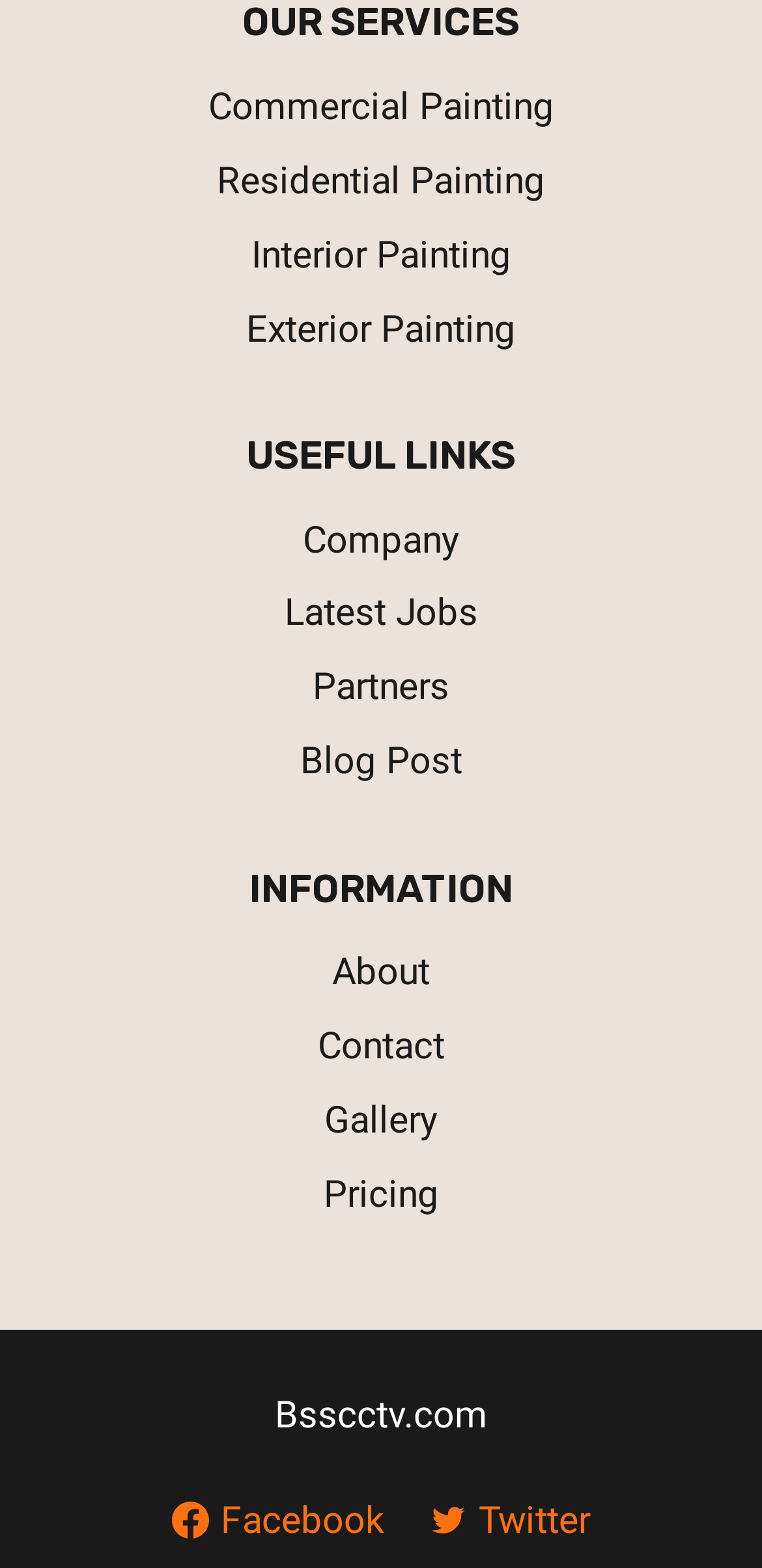What is the domain name of this website?
Using the visual information, answer the question in a single word or phrase.

Bsscctv.com